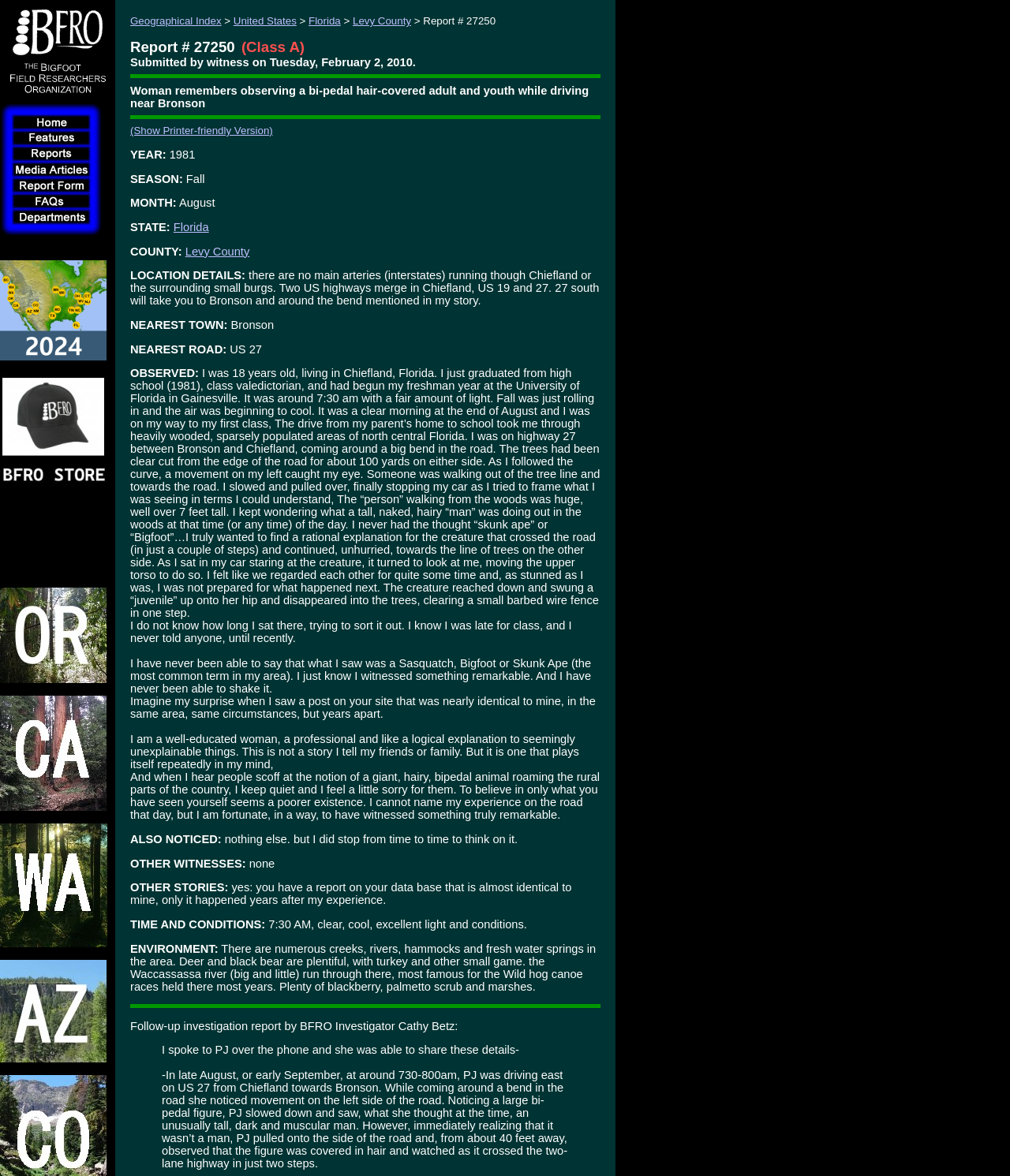What is the color of the background of the top navigation bar?
Based on the image, give a concise answer in the form of a single word or short phrase.

White